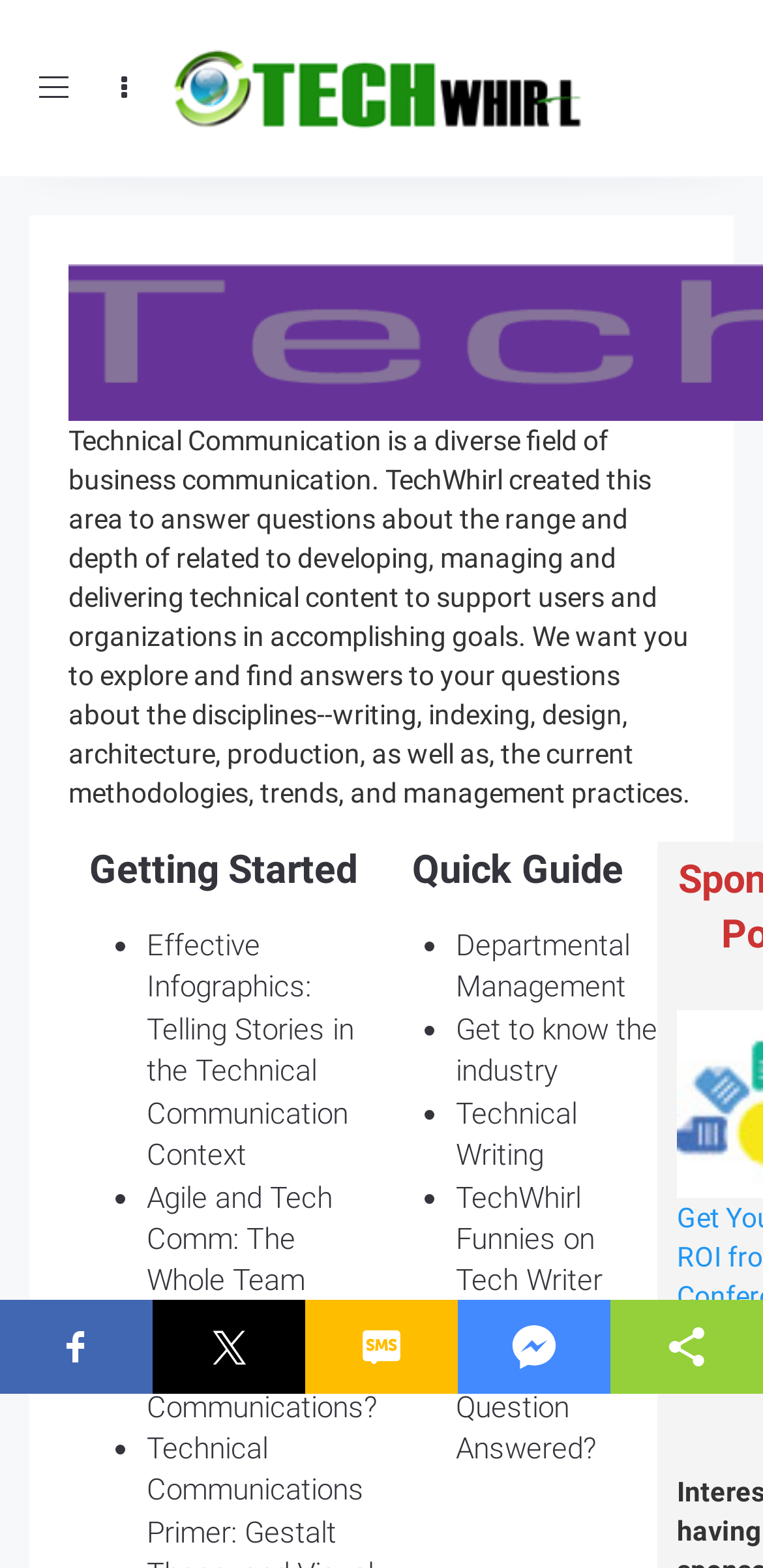Write a detailed summary of the webpage.

The webpage is about technical communication, providing educational articles, industry news, conference listings, and decision support tools. At the top left corner, there is a button to toggle navigation. Next to it, on the top center, is a link to "TechWhirl" accompanied by an image of the same name. 

Below the top section, there is a block of text that introduces technical communication as a diverse field, explaining its purpose and scope. This text is divided into two sections: "Getting Started" and "Quick Guide". 

Under "Getting Started", there are four links to articles, each preceded by a bullet point. The articles cover topics such as effective infographics, agile and tech comm, and the definition of technical communications. 

The "Quick Guide" section also has five links, each with a bullet point, covering topics like departmental management, getting to know the industry, technical writing, and more. 

At the bottom of the page, there are five social media sharing buttons, aligned horizontally, for Facebook, Twitter, SMS, Messenger, and ShareThis.